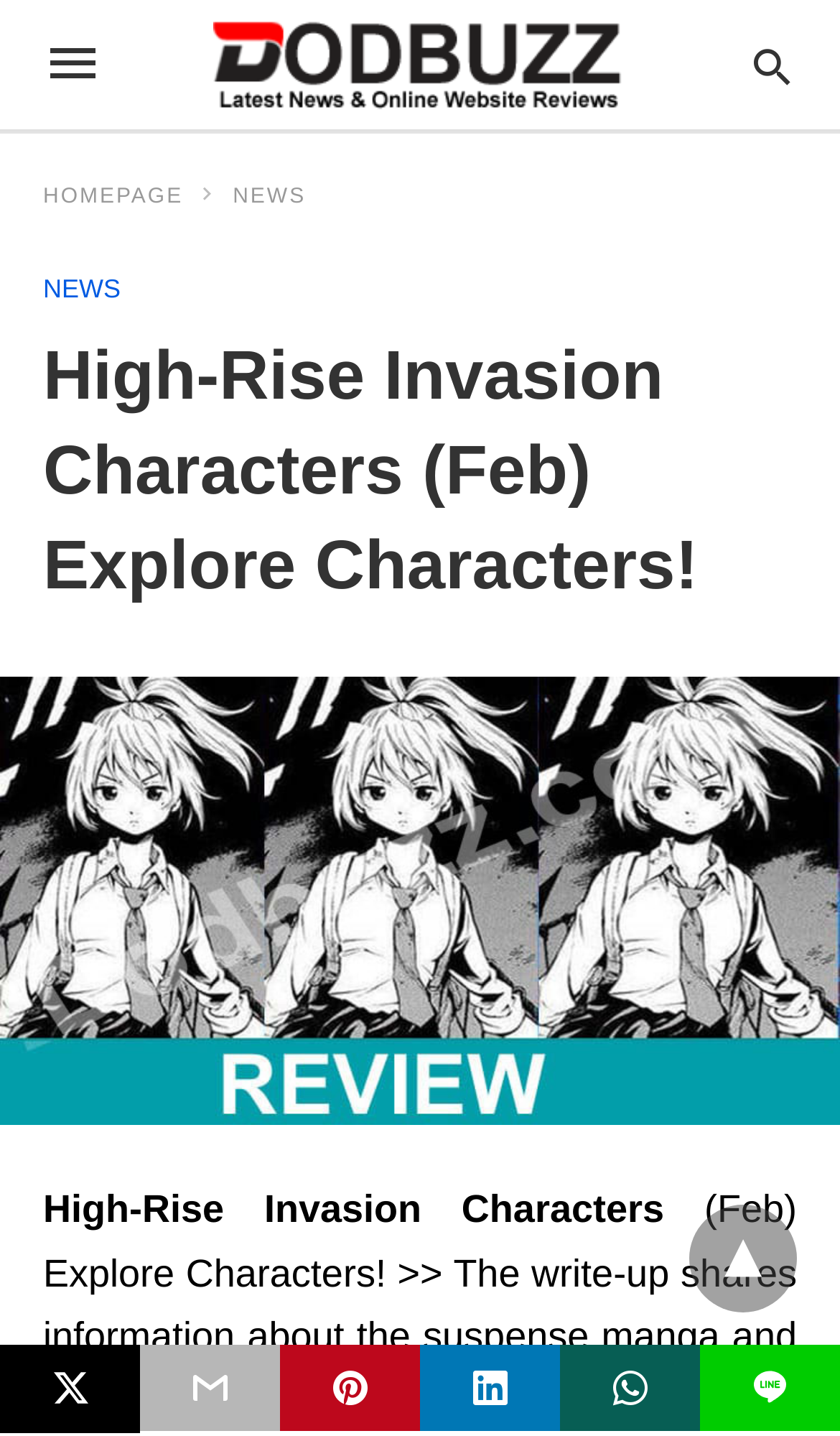Using the provided element description: "parent_node: Home title="back to top"", identify the bounding box coordinates. The coordinates should be four floats between 0 and 1 in the order [left, top, right, bottom].

[0.821, 0.839, 0.949, 0.914]